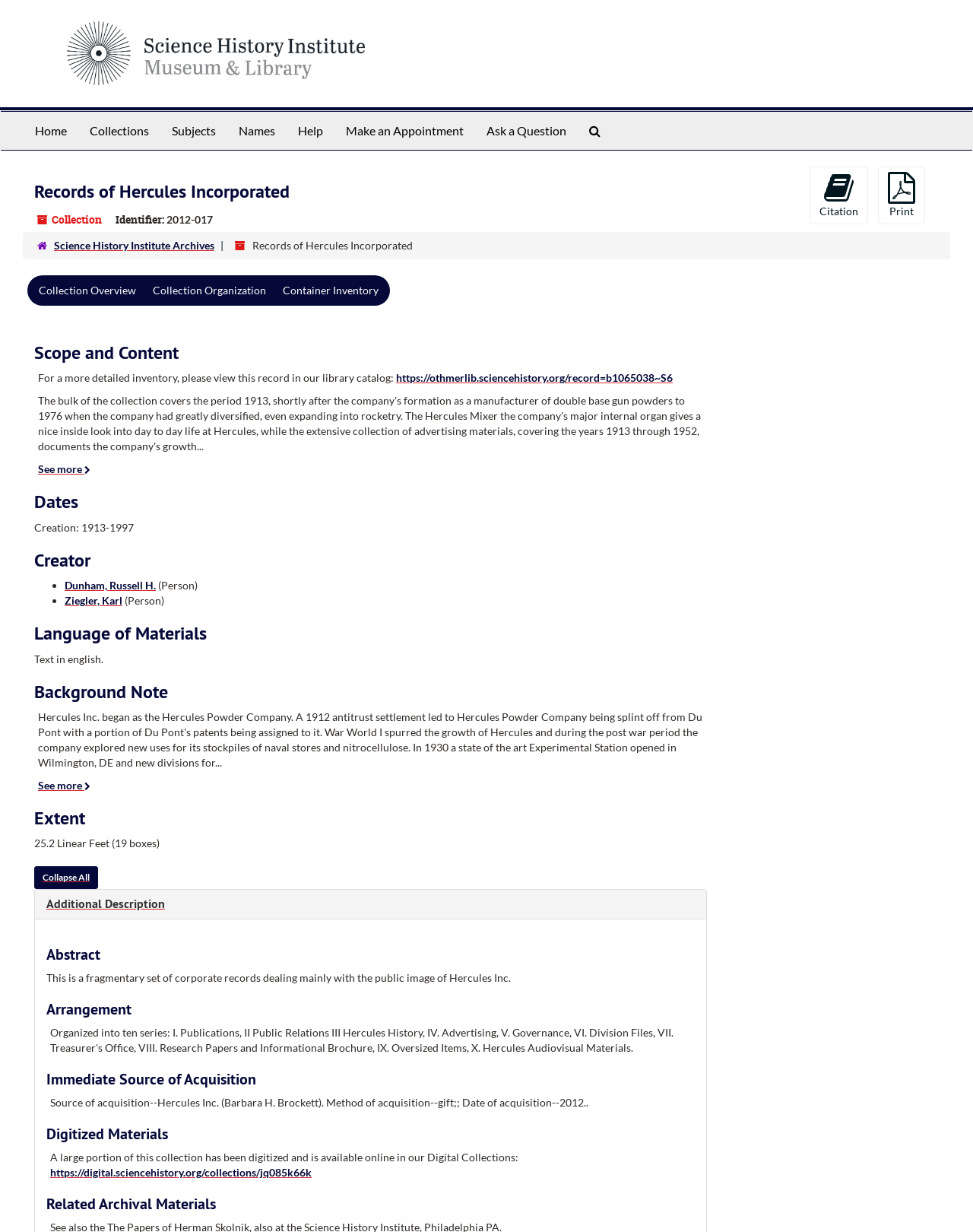Specify the bounding box coordinates of the region I need to click to perform the following instruction: "Go to the 'Science History Institute Archives'". The coordinates must be four float numbers in the range of 0 to 1, i.e., [left, top, right, bottom].

[0.055, 0.194, 0.22, 0.204]